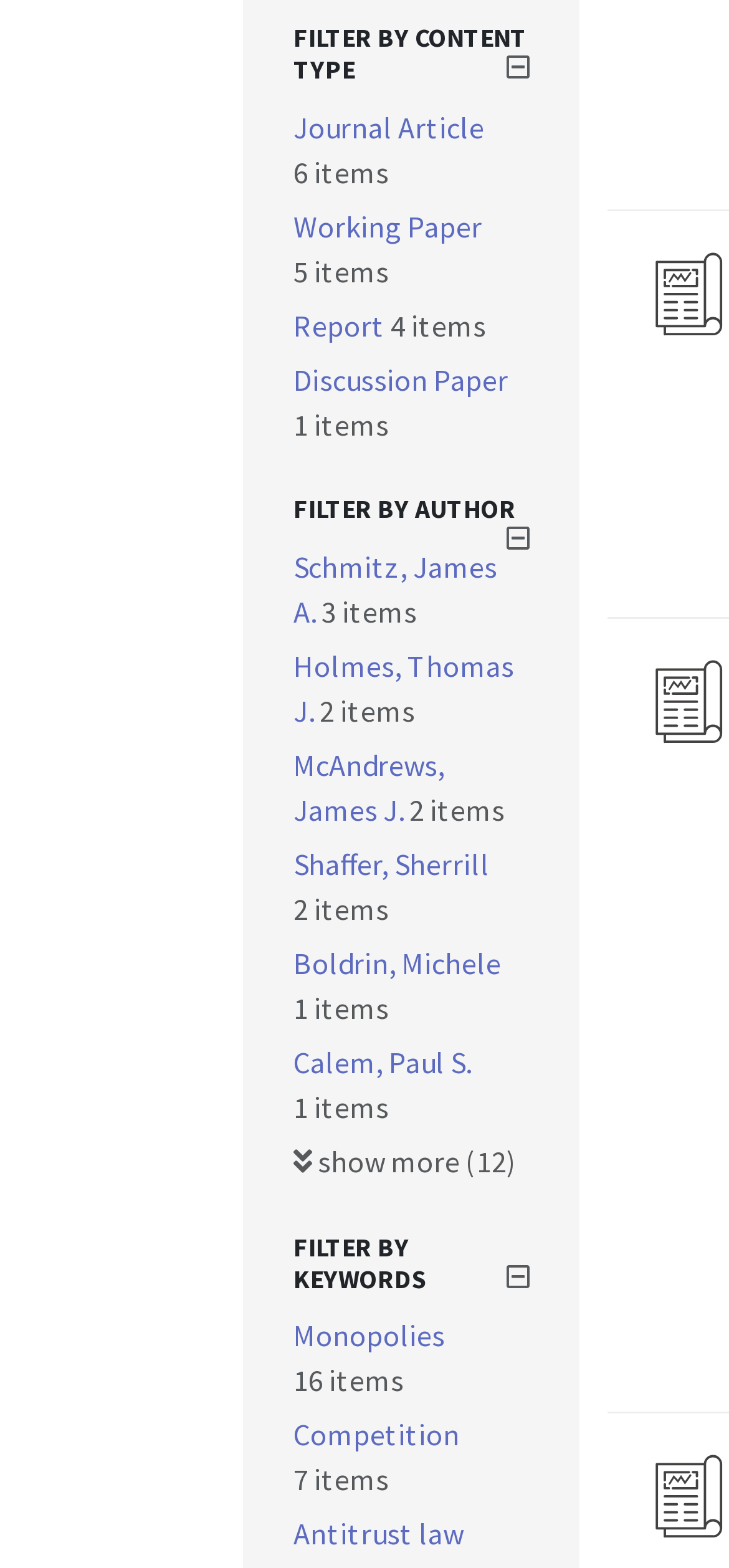Respond to the question below with a single word or phrase: How many authors are listed?

8